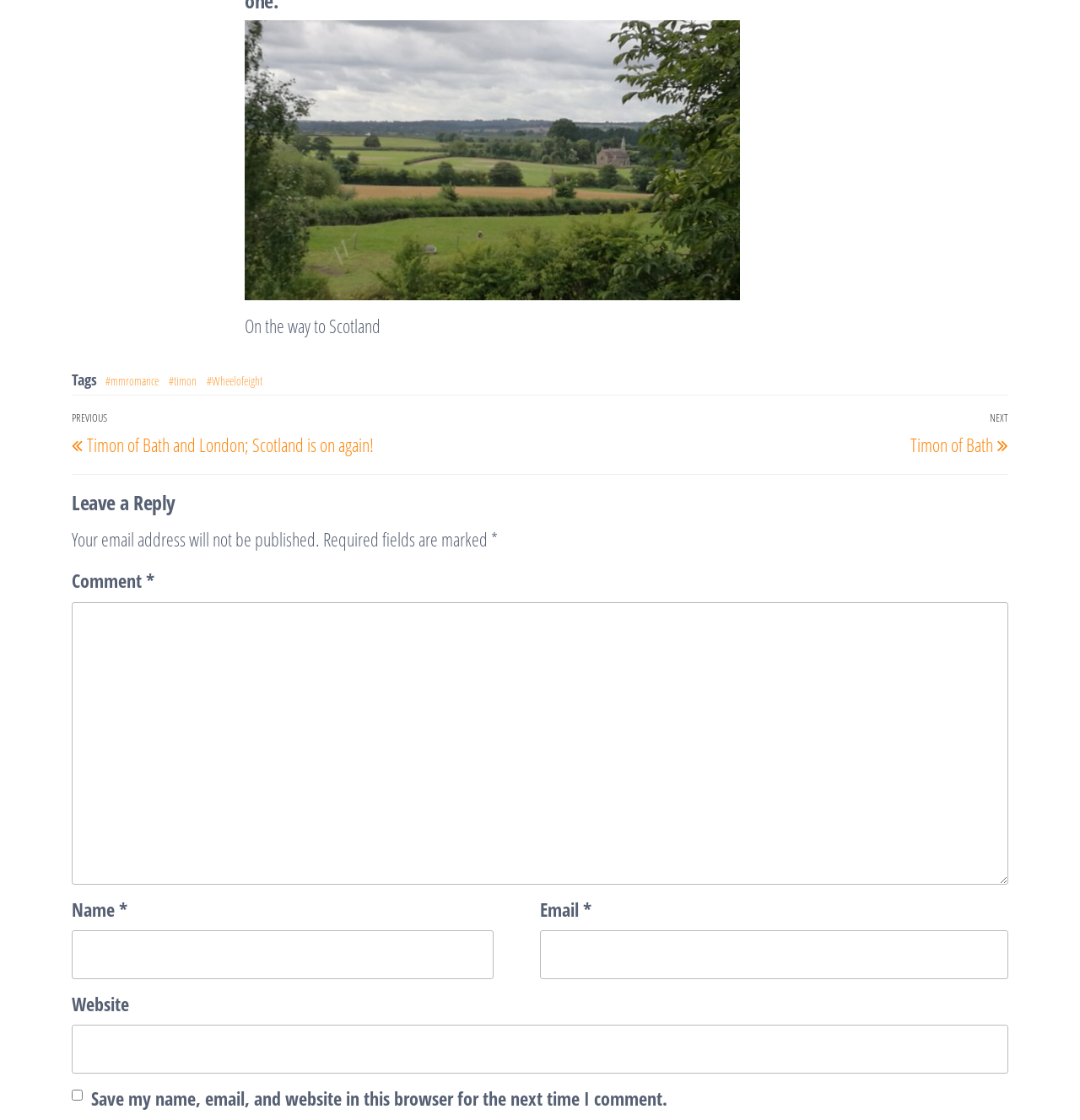What are the tags related to this post?
Provide a comprehensive and detailed answer to the question.

The webpage has a section with the text 'Tags' followed by three links with the hashtags '#mmromance', '#timon', and '#Wheelofeight', indicating that these are the tags related to this post.